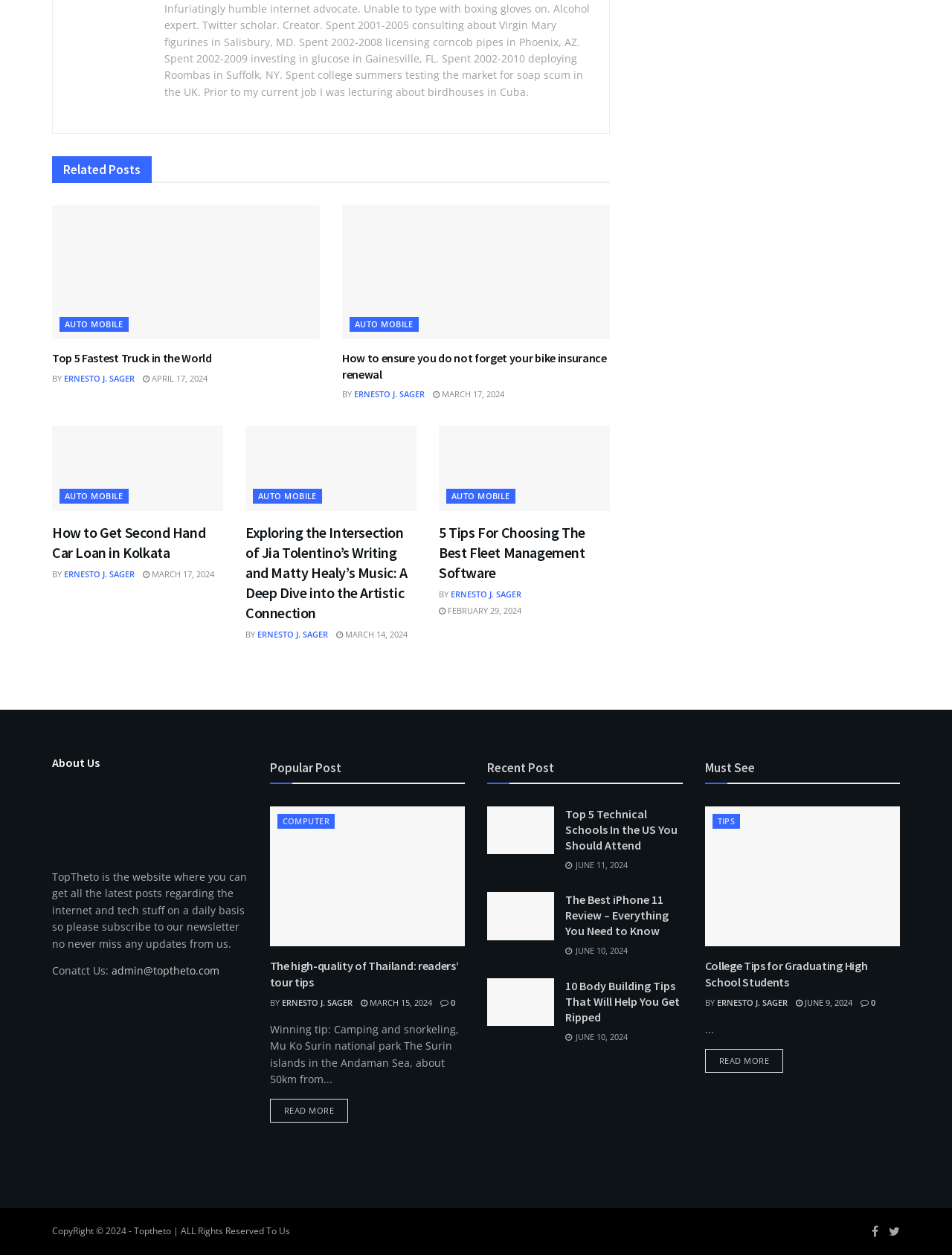Kindly determine the bounding box coordinates of the area that needs to be clicked to fulfill this instruction: "click the email link".

None